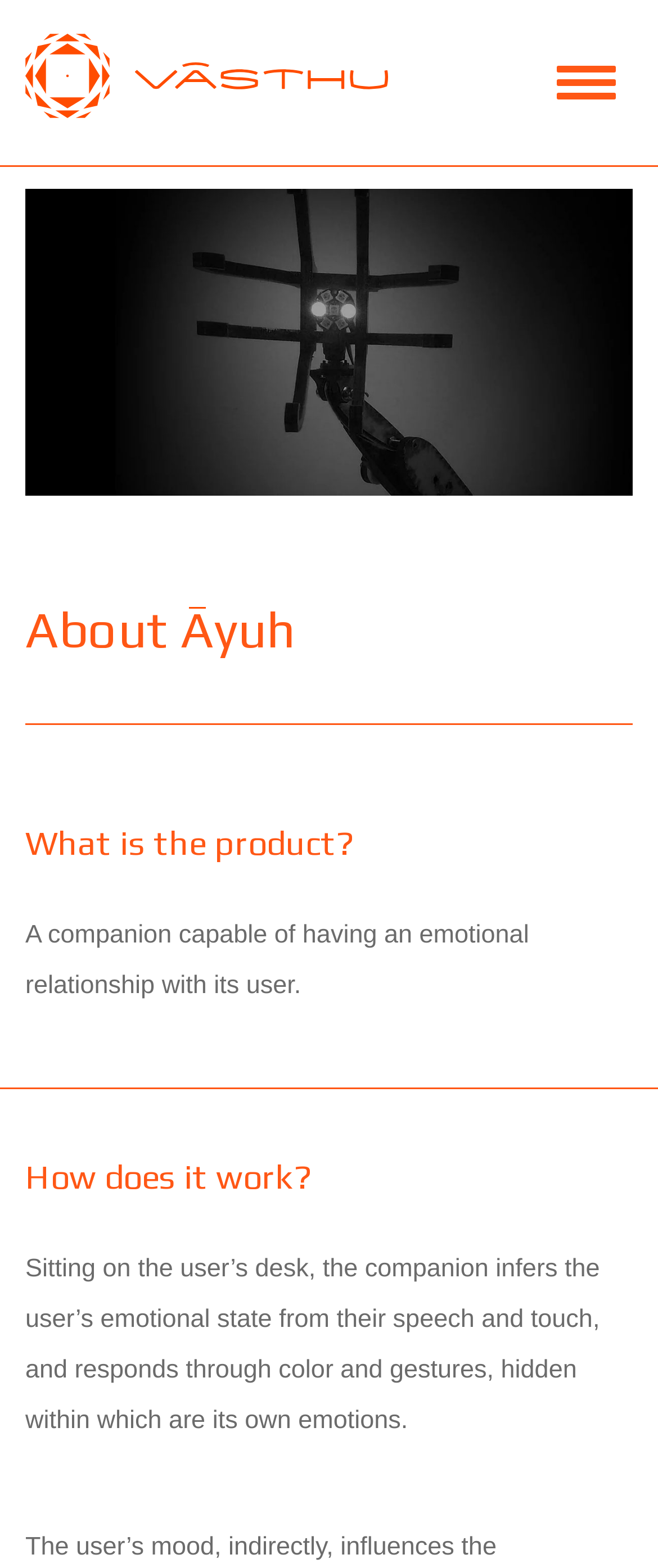What is the purpose of the companion's gestures?
Look at the image and answer with only one word or phrase.

to respond to user's emotions